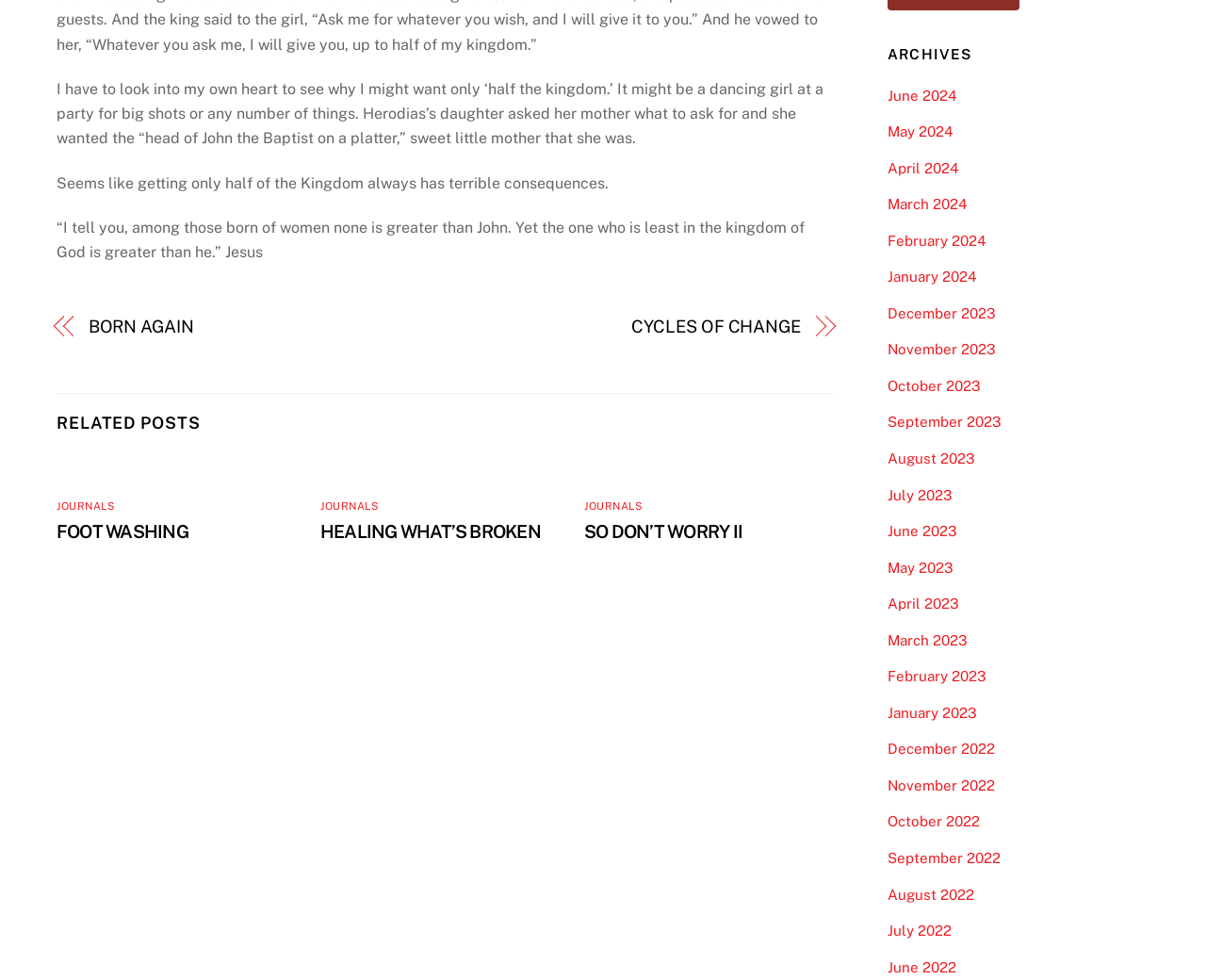Highlight the bounding box of the UI element that corresponds to this description: "SO DON’T WORRY II".

[0.484, 0.531, 0.616, 0.553]